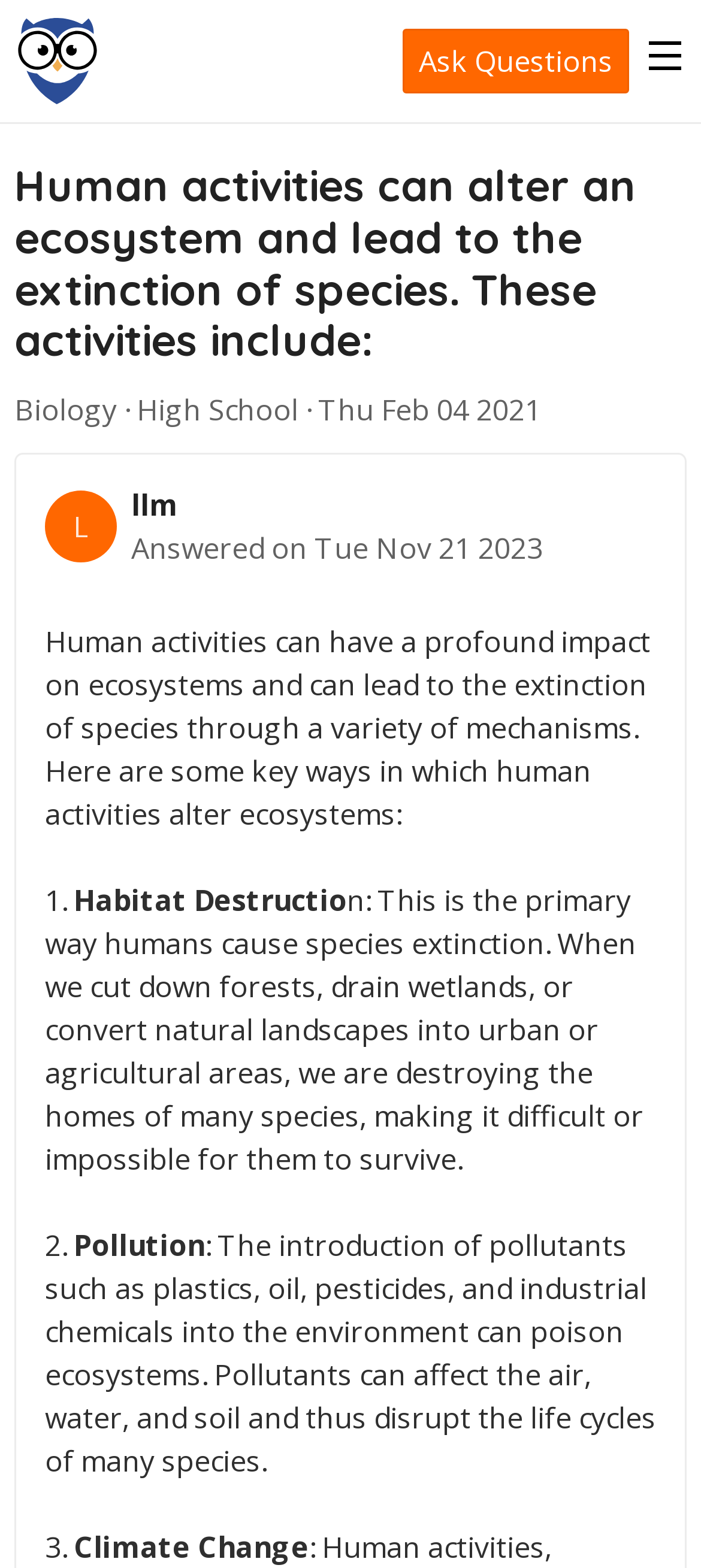Determine the bounding box coordinates of the UI element that matches the following description: "Ask Questions". The coordinates should be four float numbers between 0 and 1 in the format [left, top, right, bottom].

[0.574, 0.018, 0.897, 0.06]